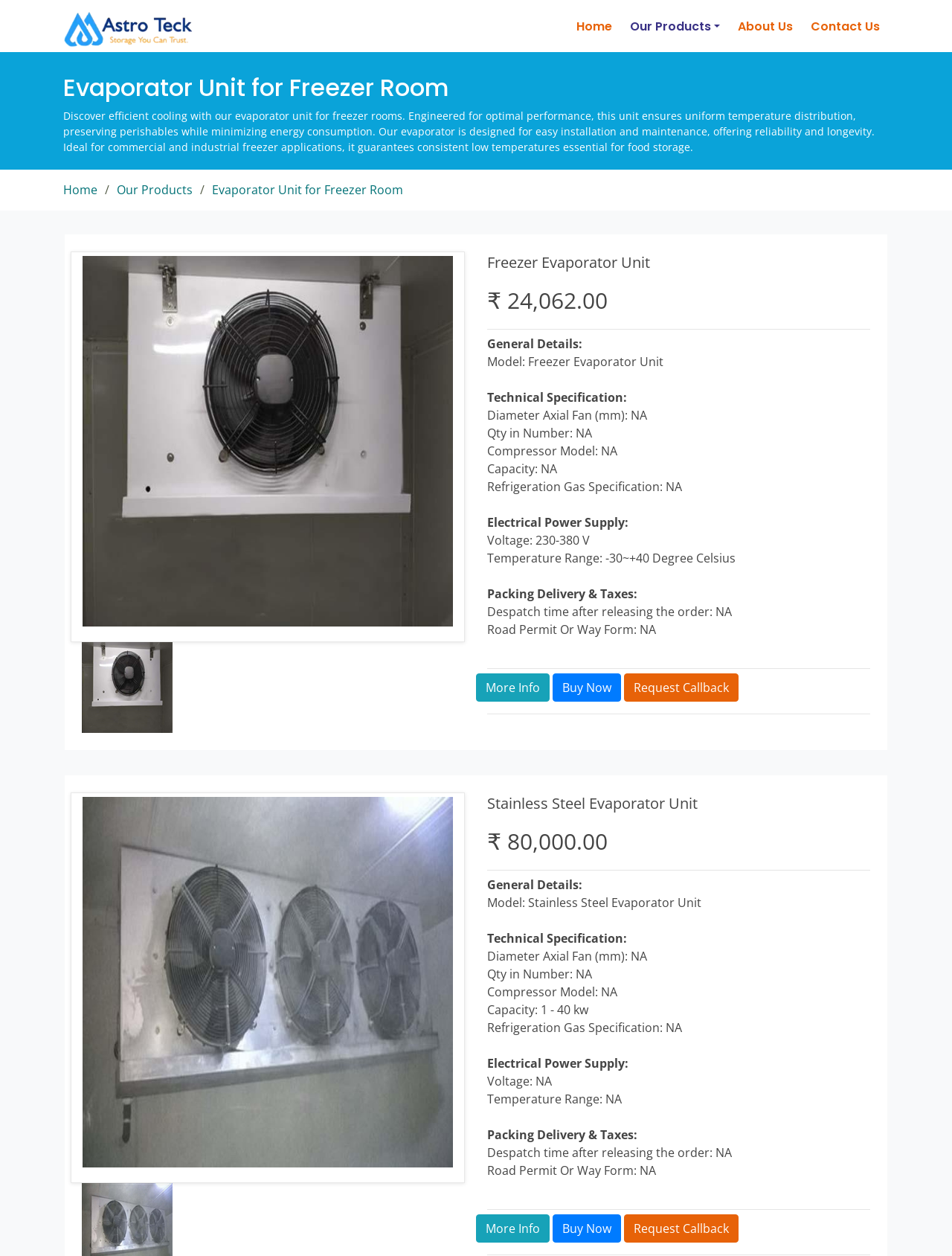Find the bounding box coordinates of the clickable area required to complete the following action: "Click on the 'Aajjo.com' link".

[0.066, 0.016, 0.206, 0.029]